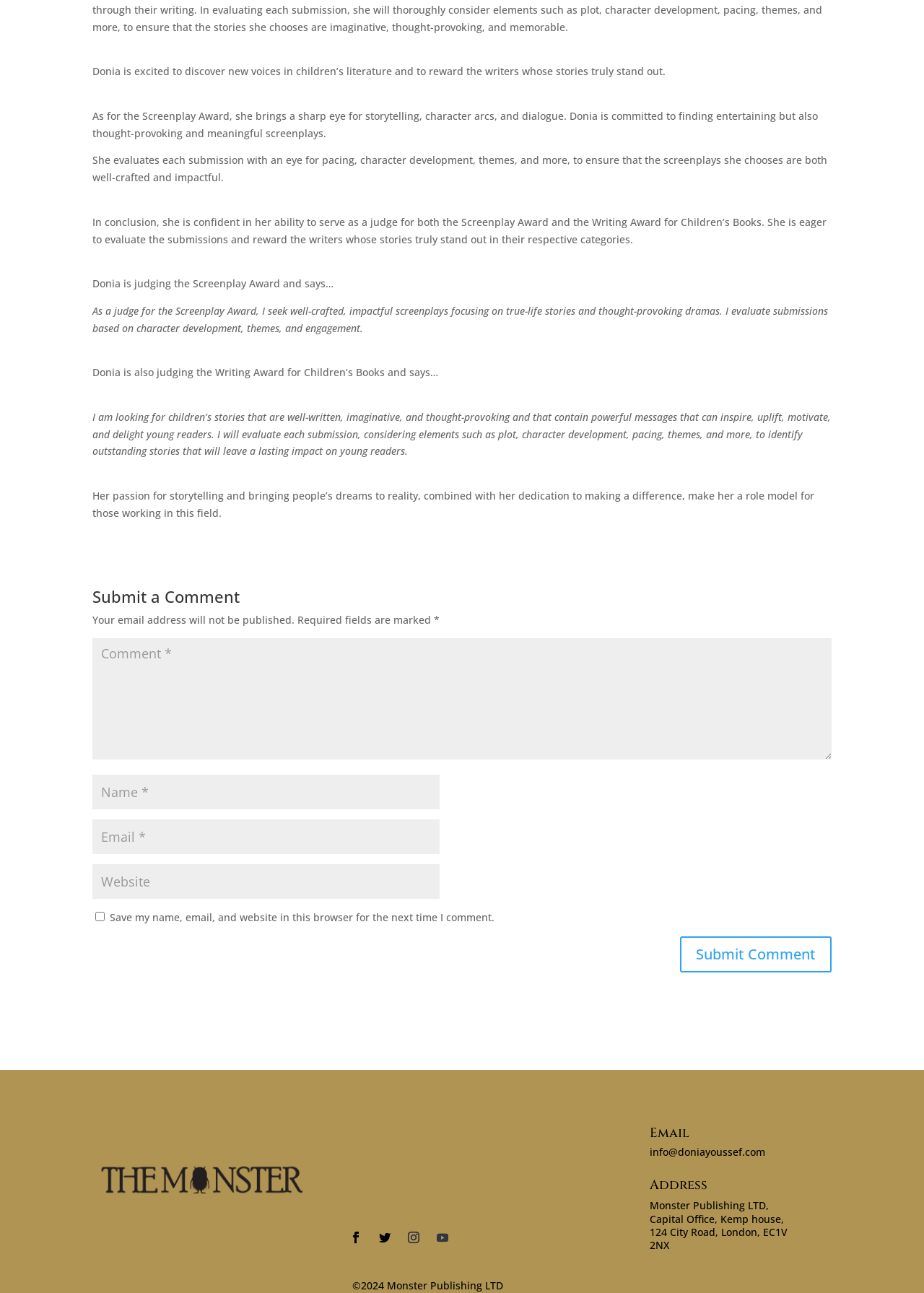Please determine the bounding box coordinates for the element that should be clicked to follow these instructions: "Click the submit button".

[0.736, 0.724, 0.9, 0.752]